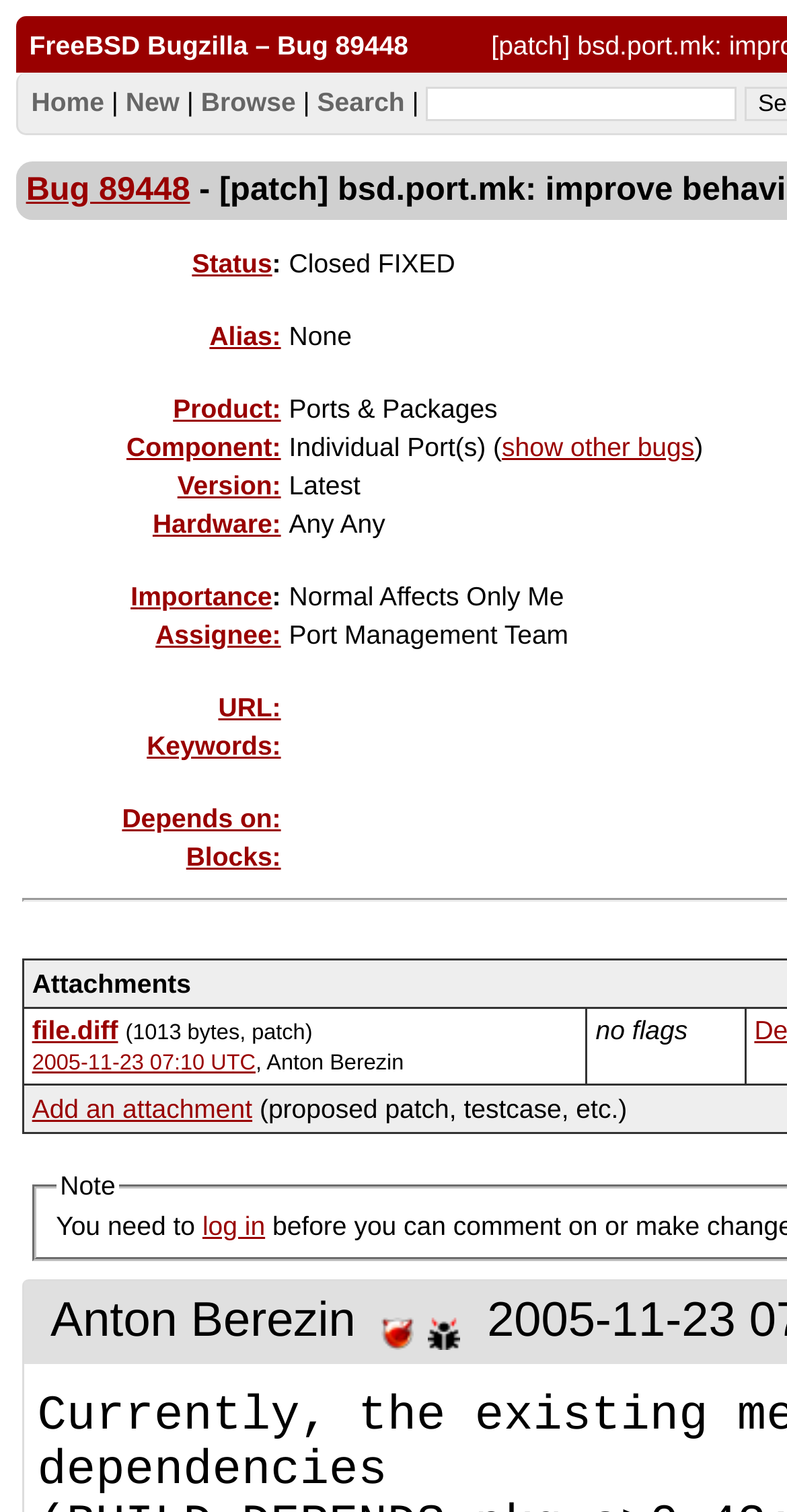Locate the bounding box of the UI element described in the following text: "log in".

[0.257, 0.8, 0.337, 0.82]